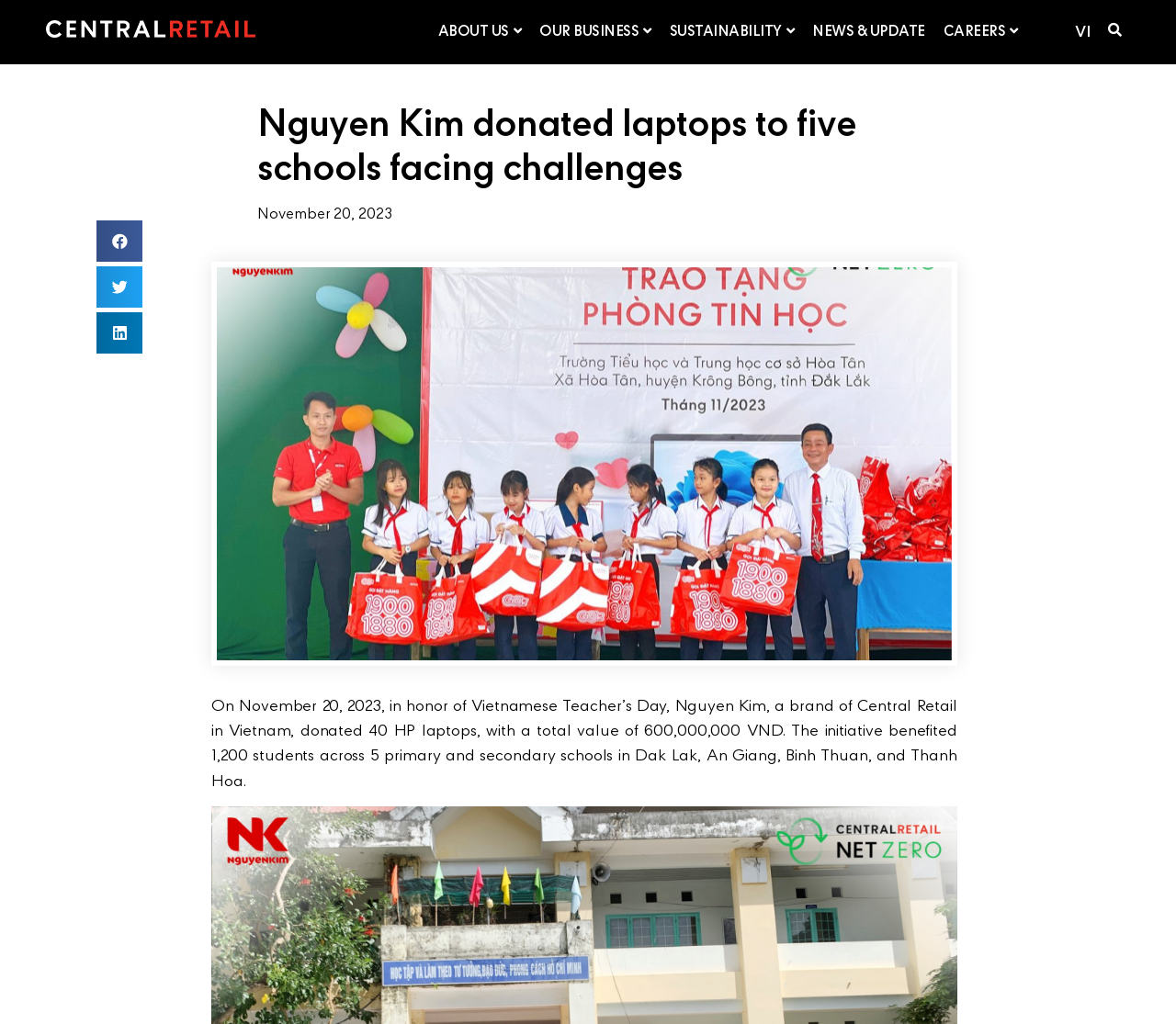How many laptops were donated? Look at the image and give a one-word or short phrase answer.

40